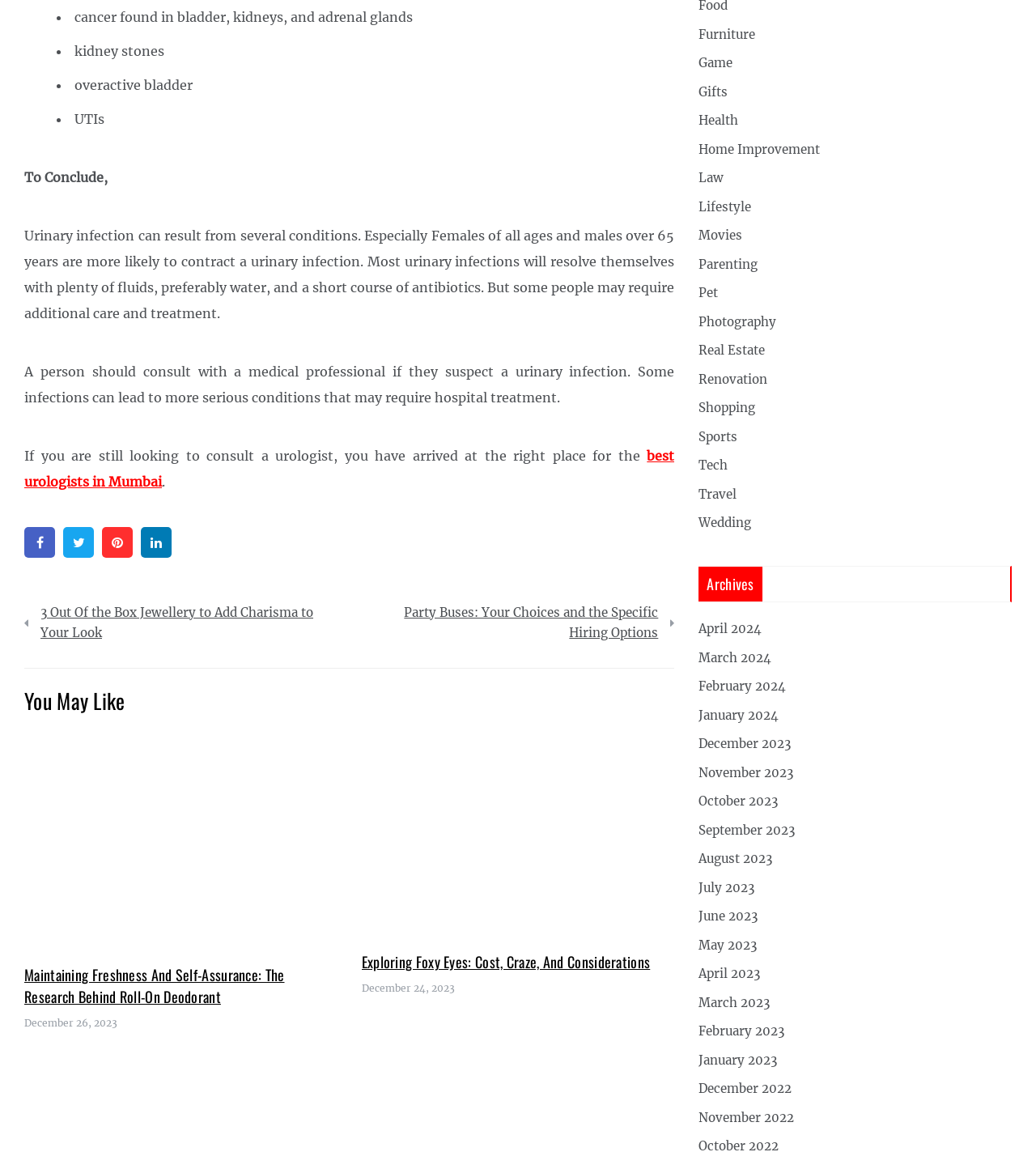Please identify the bounding box coordinates of the region to click in order to complete the given instruction: "read the post about Maintaining Freshness And Self-Assurance: The Research Behind Roll-On Deodorant". The coordinates should be four float numbers between 0 and 1, i.e., [left, top, right, bottom].

[0.023, 0.825, 0.326, 0.862]